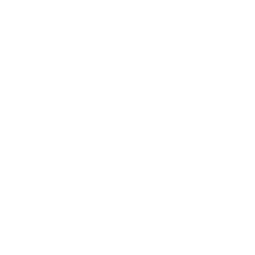Create an elaborate description of the image, covering every aspect.

The image features a hand-forged iron colonial strap buckle that measures 1-3/4" in size. This antique-style buckle is crafted from durable iron and showcases a semi-oval design, reminiscent of 18th and 19th-century period pieces. It's an ideal accessory for various leather straps, including those used for shot pouches, equipment straps, and knapsacks. The buckle is part of a collection available for purchase, demonstrating a blend of historical craftsmanship and practical use in rustic applications. Notably, this product is currently listed as out of stock, with backorders available for future fulfillment.